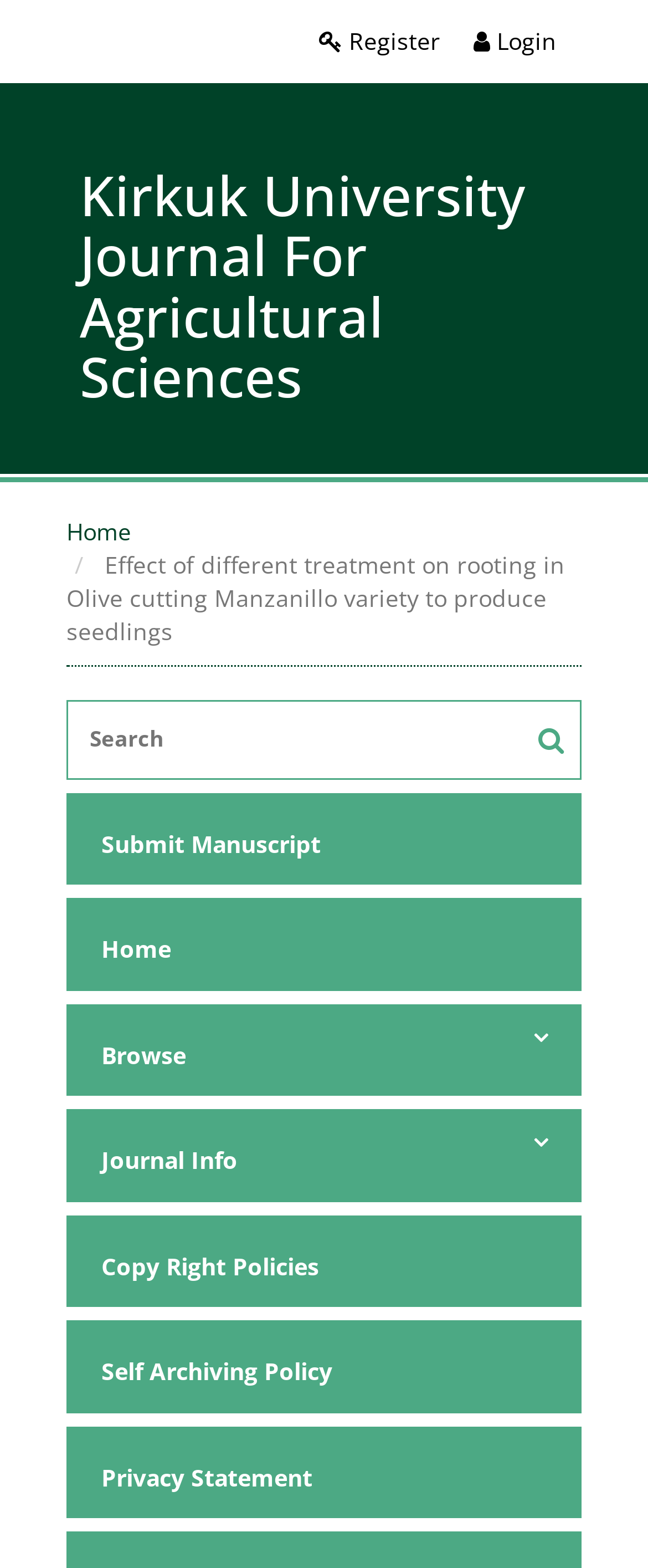How many checkboxes are there below the search box?
Using the image as a reference, give an elaborate response to the question.

I counted the checkboxes below the search box, and there are nine checkboxes with labels such as 'Submit Manuscript', 'Home', 'Browse', and others.